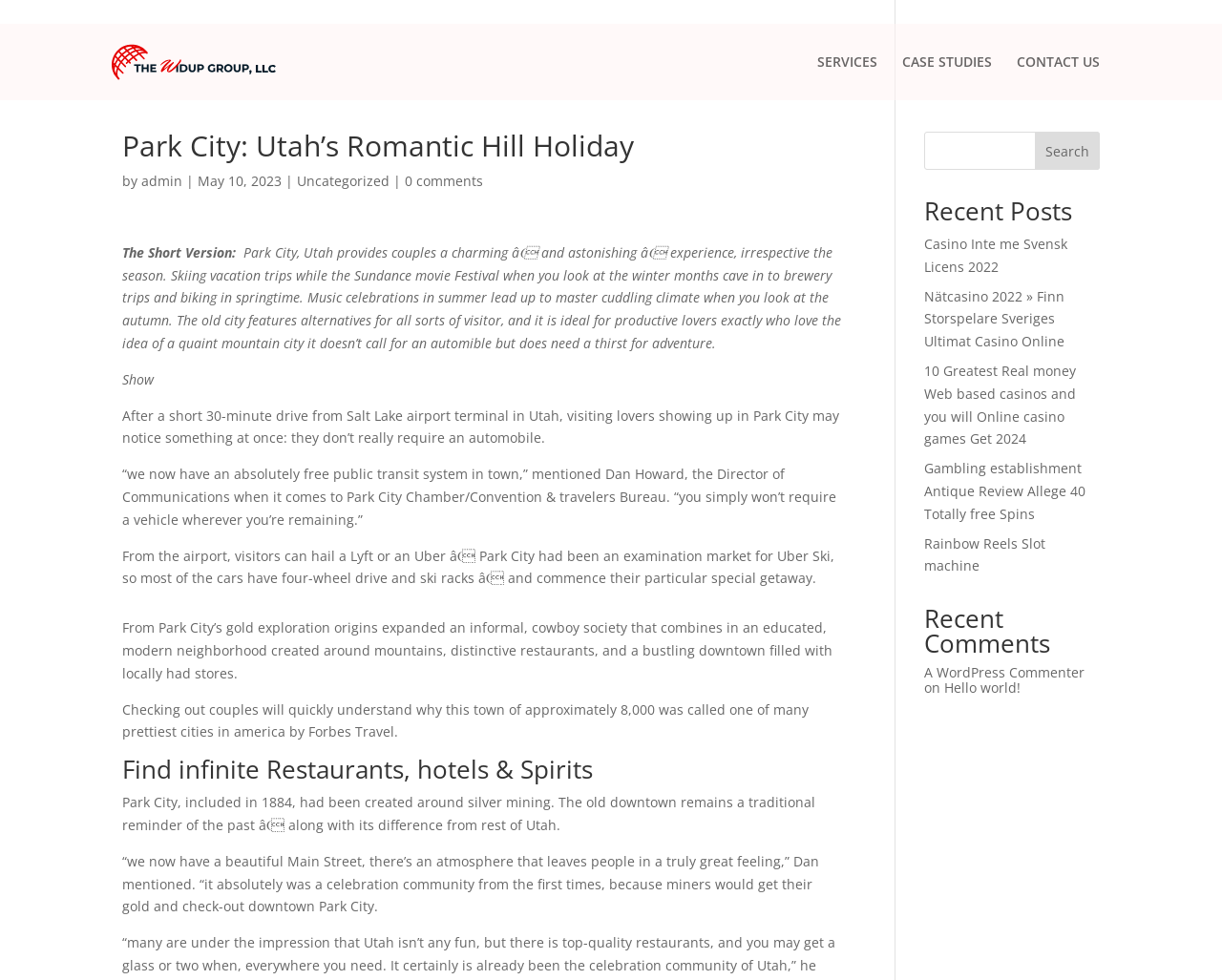What is the name of the city described in the article?
Using the visual information, answer the question in a single word or phrase.

Park City